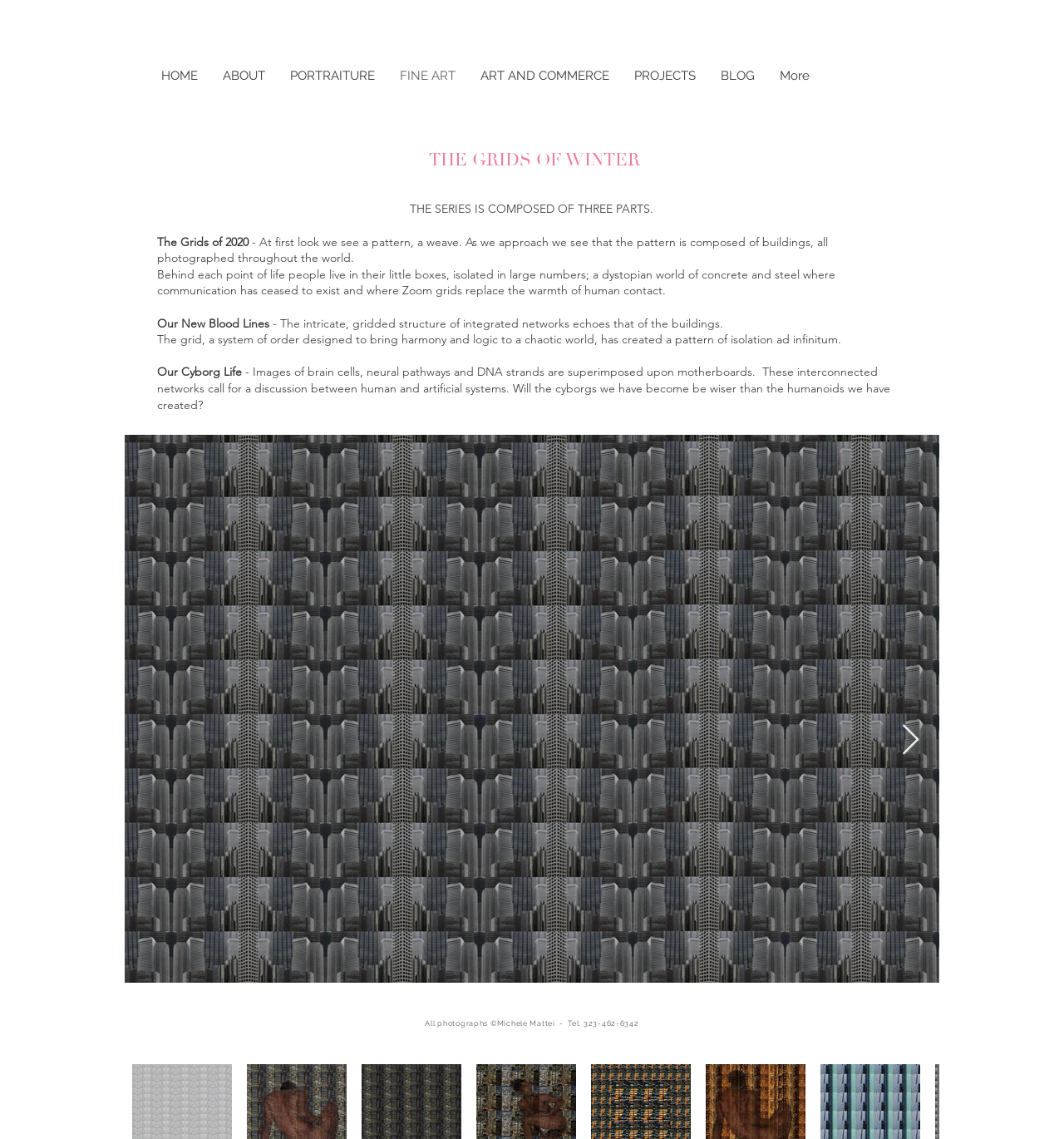What is the title of the first image on the webpage?
Using the image as a reference, answer the question with a short word or phrase.

Perfect Harmony